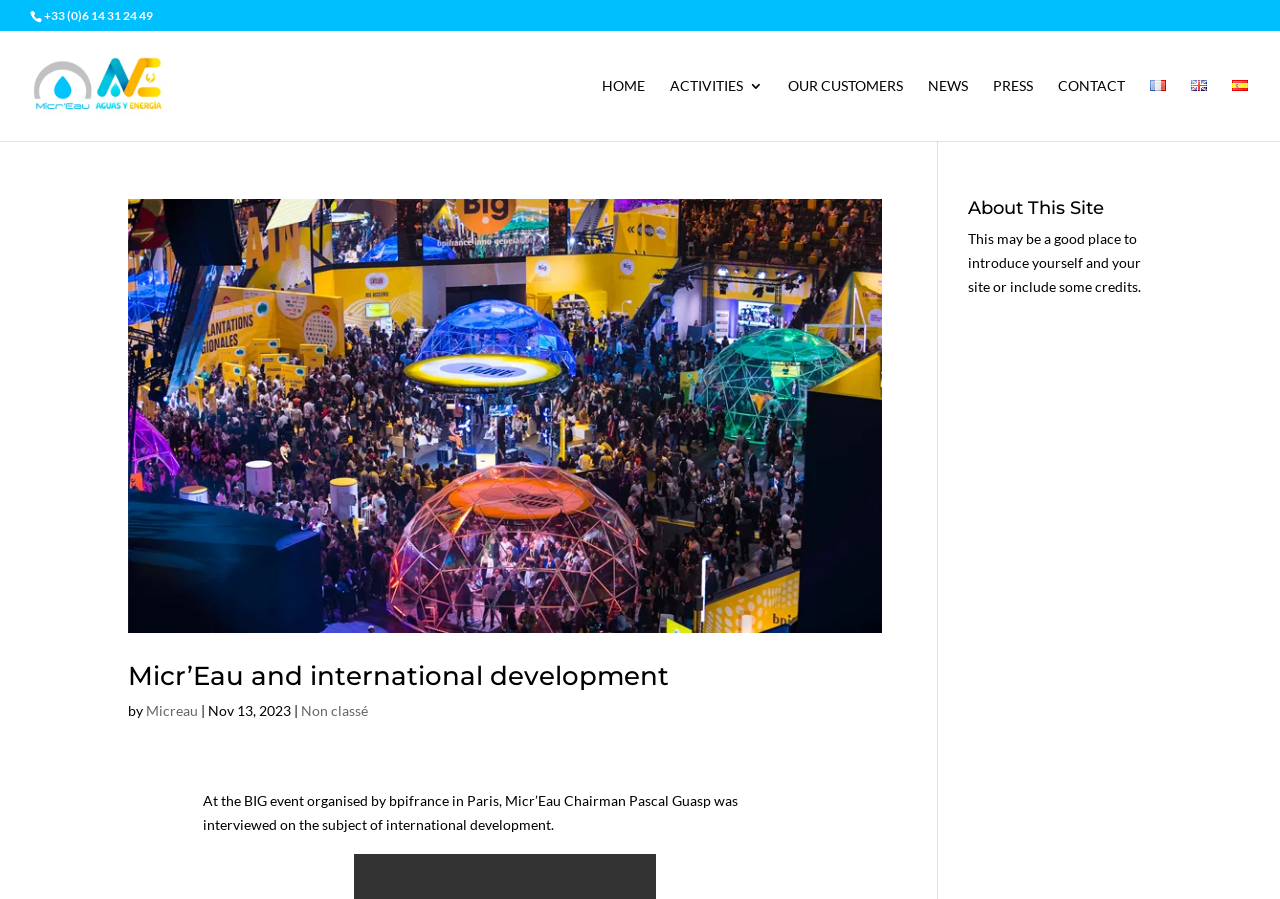Refer to the image and provide a thorough answer to this question:
What is the language of the link on the top right?

I found a series of links on the top right of the webpage, and one of them has an image with the text 'English'. The link element has the bounding box coordinates [0.93, 0.088, 0.943, 0.157], and the image element has the bounding box coordinates [0.93, 0.089, 0.943, 0.101].